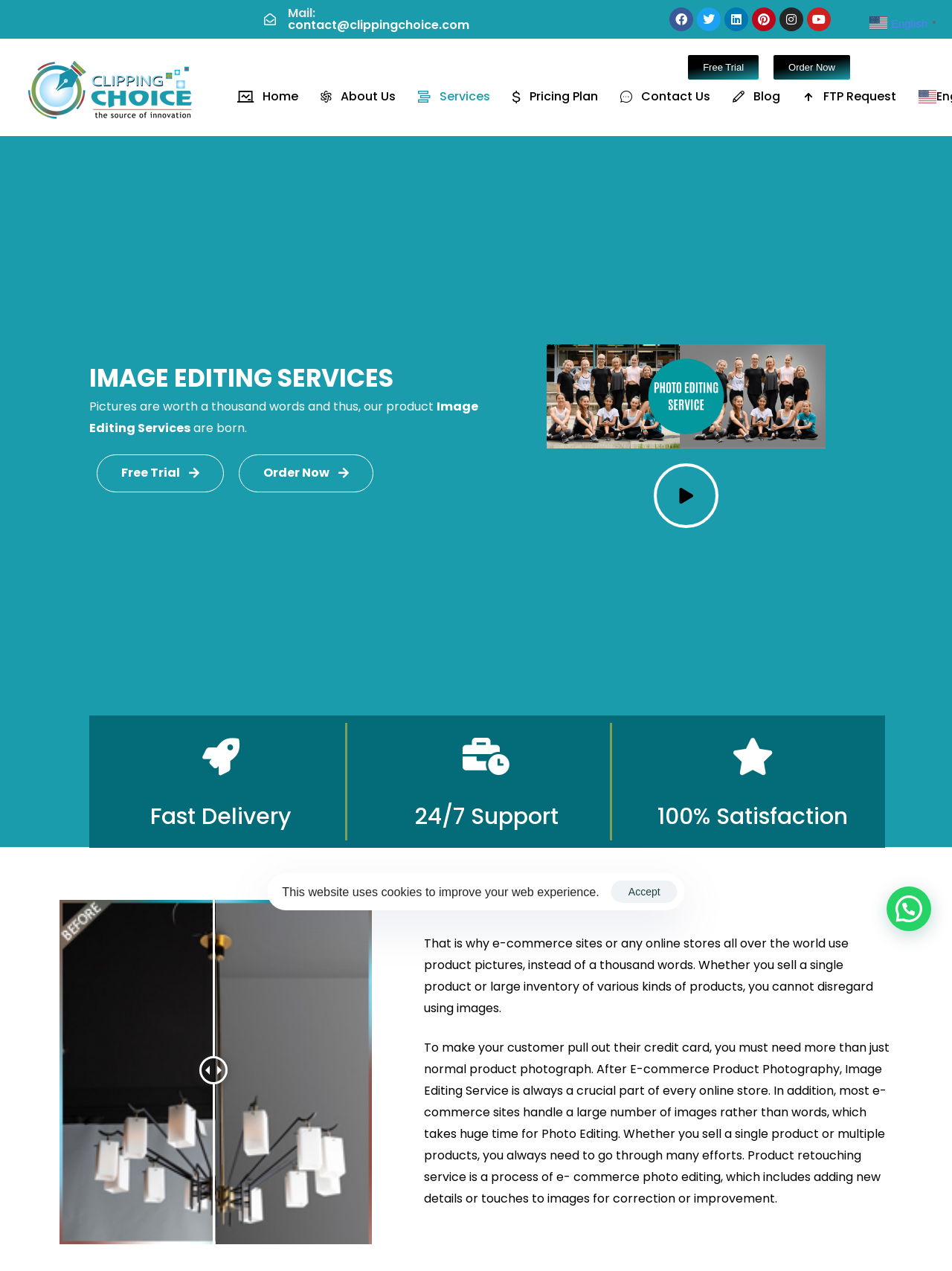Identify the bounding box coordinates for the region of the element that should be clicked to carry out the instruction: "Click the Services link". The bounding box coordinates should be four float numbers between 0 and 1, i.e., [left, top, right, bottom].

[0.427, 0.062, 0.526, 0.09]